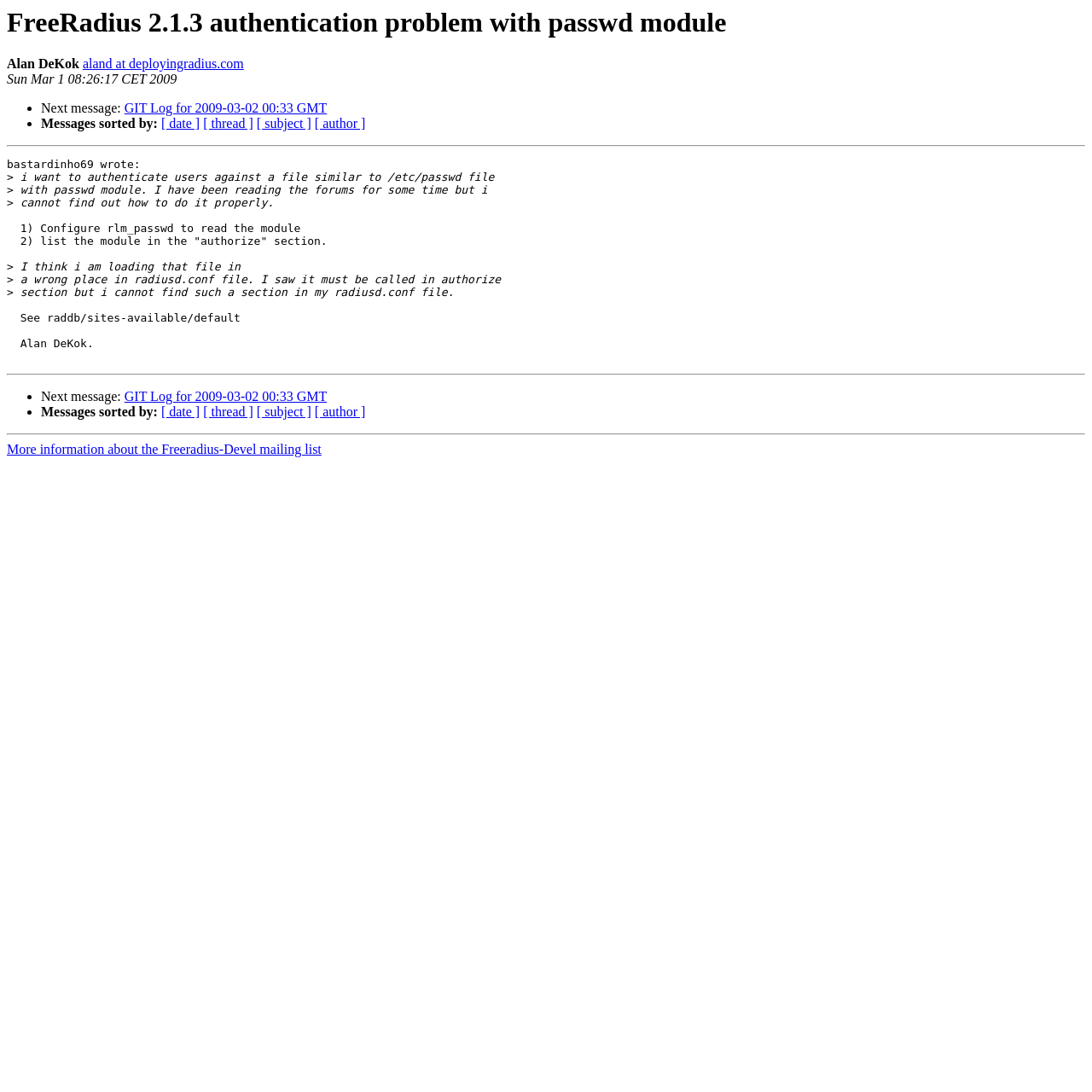Please find and provide the title of the webpage.

FreeRadius 2.1.3 authentication problem with passwd module